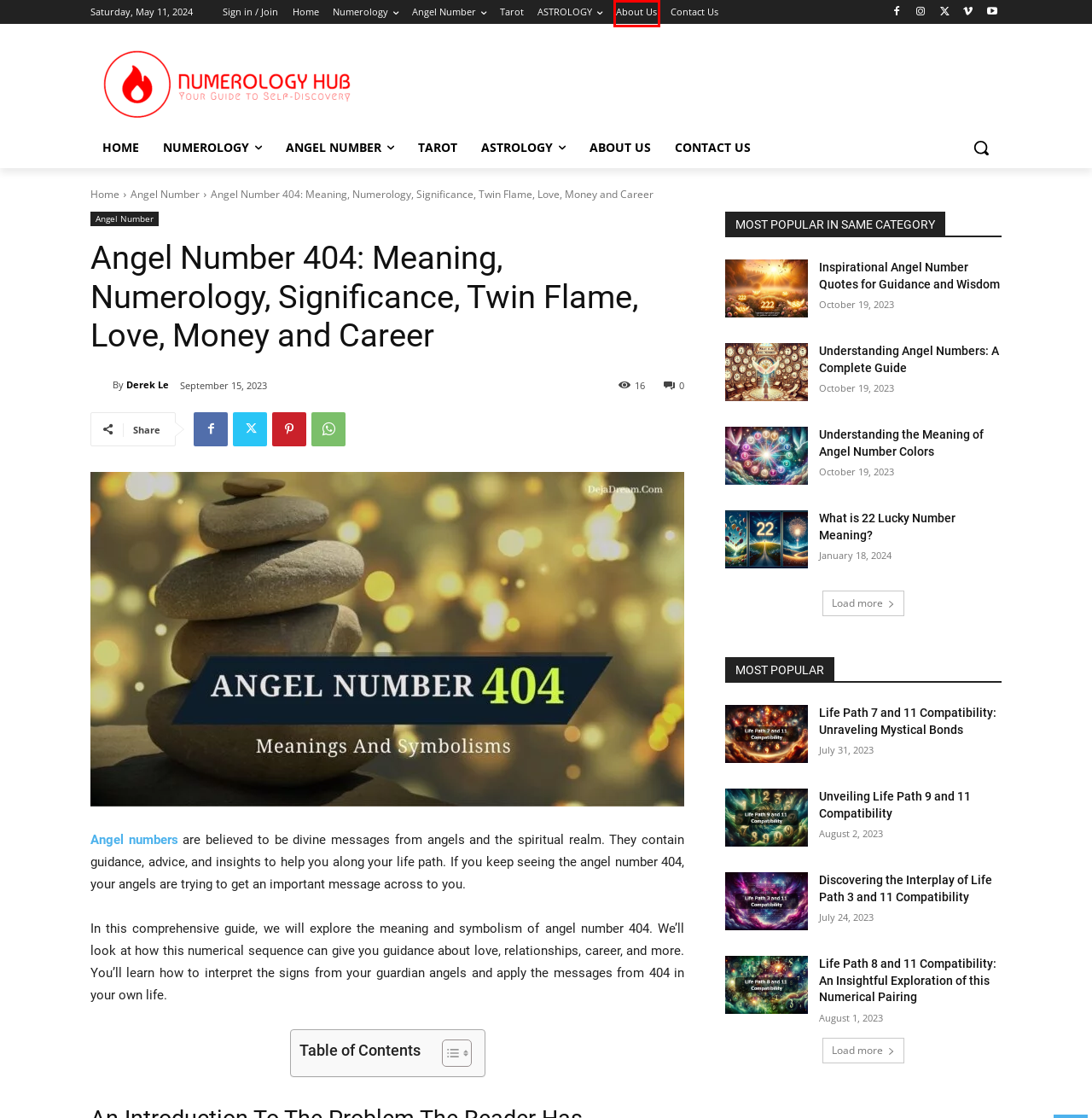You are provided a screenshot of a webpage featuring a red bounding box around a UI element. Choose the webpage description that most accurately represents the new webpage after clicking the element within the red bounding box. Here are the candidates:
A. What is an Angel Number? | Numerology Hub
B. Contact Us - Numerology Hub
C. Numerology Archives - Numerology Hub
D. About Us - Numerology Hub
E. ASTROLOGY Archives - Numerology Hub
F. Derek Le, Author at Numerology Hub
G. Numerology Hub - Numerology: Your Guide to Self-Discovery
H. Tarot Archives - Numerology Hub

D